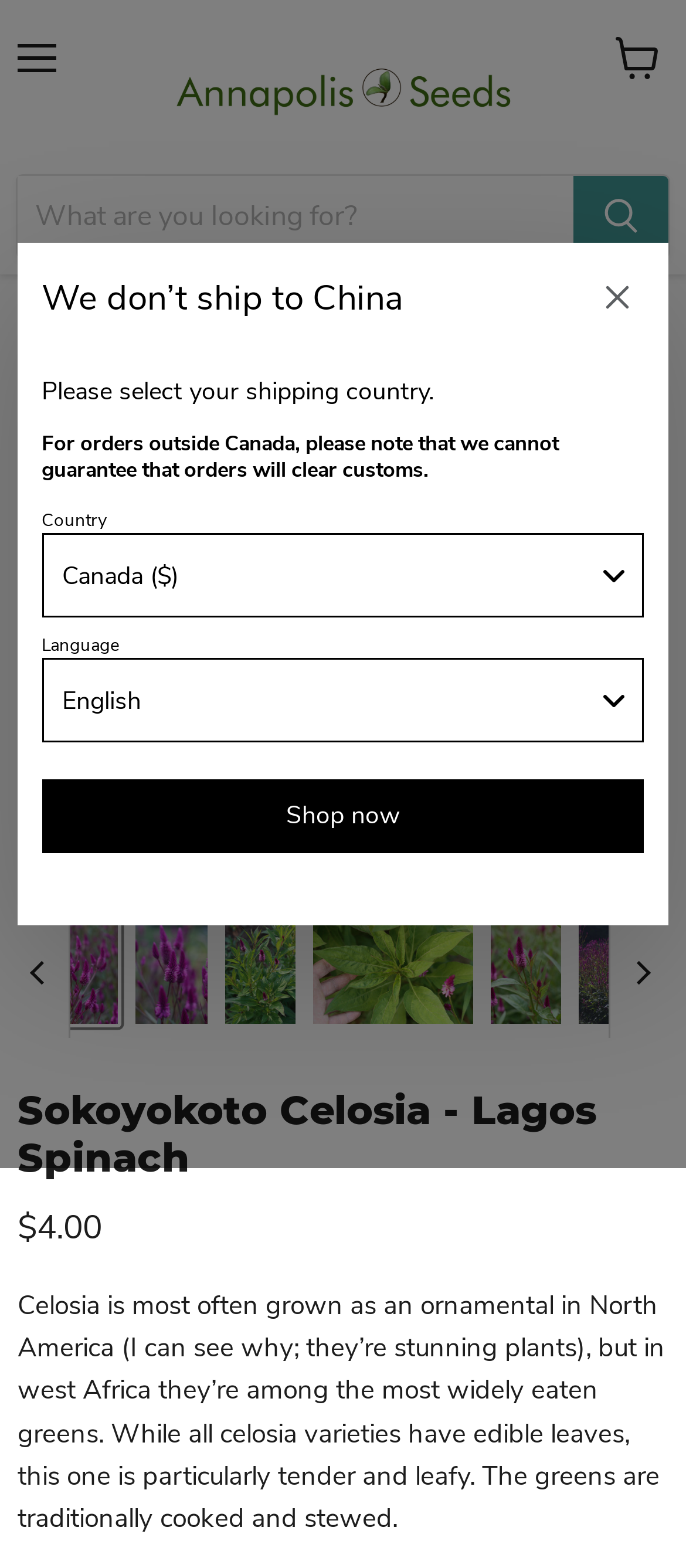Locate the coordinates of the bounding box for the clickable region that fulfills this instruction: "Search for a product".

[0.026, 0.112, 0.836, 0.164]